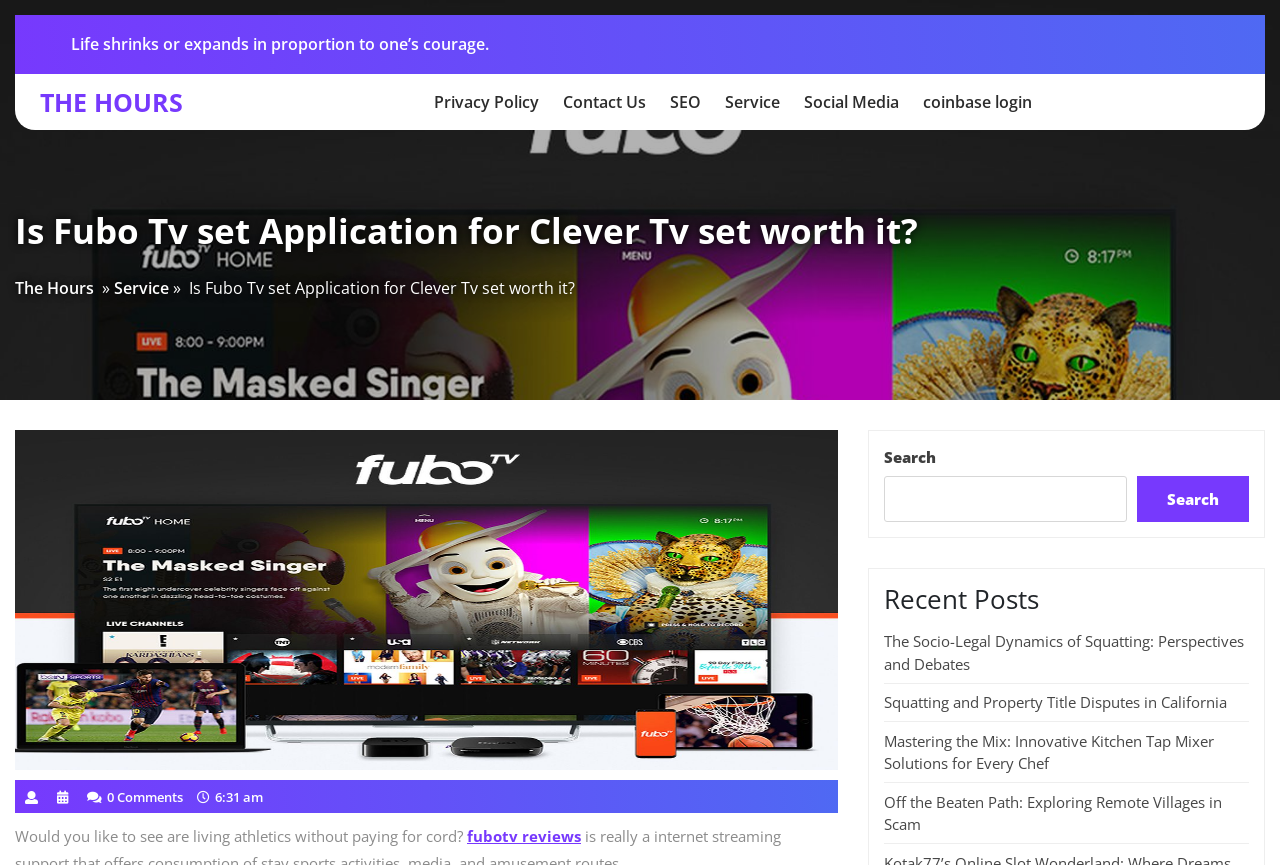Extract the bounding box coordinates of the UI element described: "parent_node: Search name="s"". Provide the coordinates in the format [left, top, right, bottom] with values ranging from 0 to 1.

[0.691, 0.55, 0.88, 0.603]